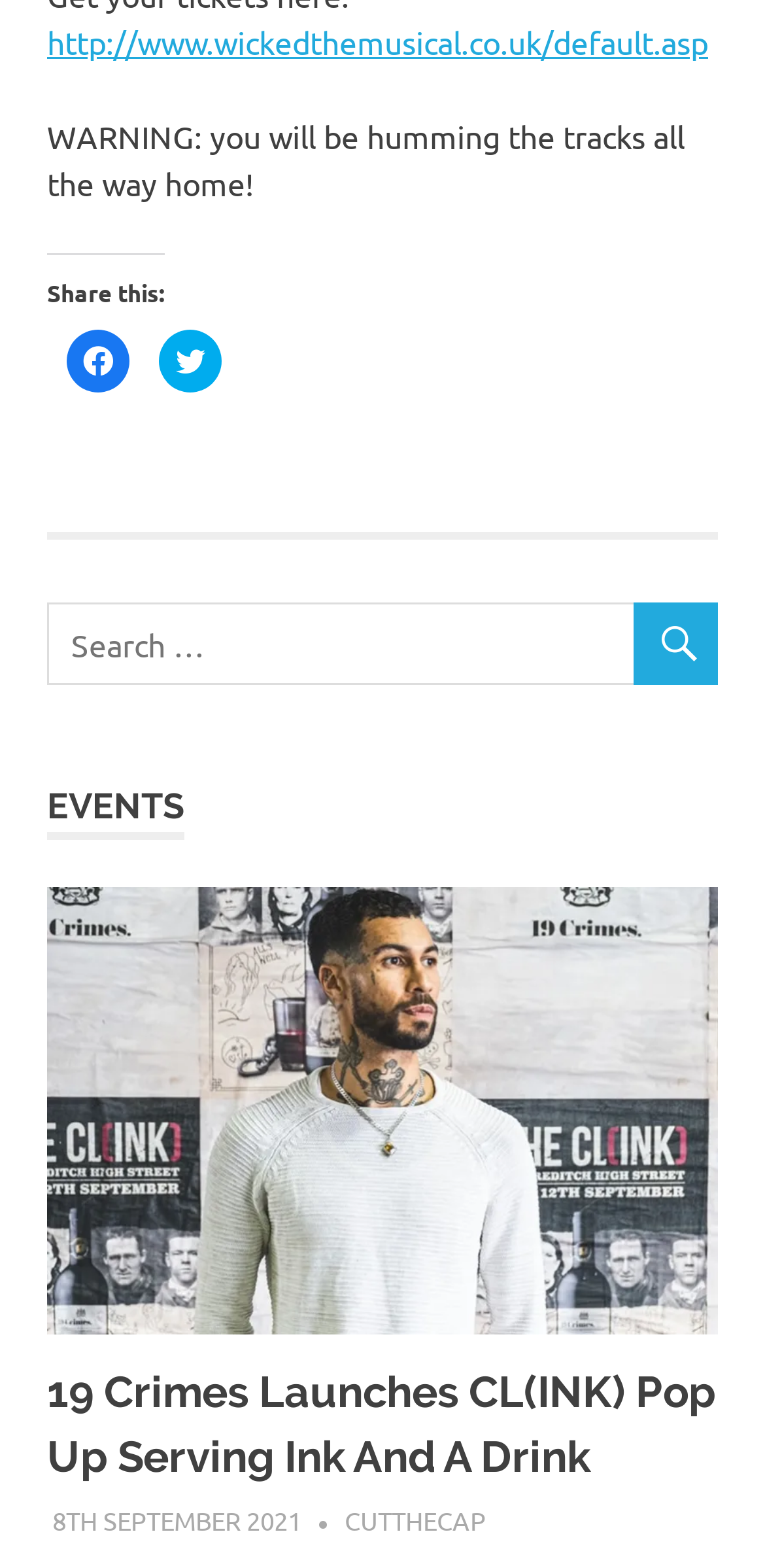What is the warning message on the webpage?
Analyze the screenshot and provide a detailed answer to the question.

The warning message is located at the top of the webpage, and it says 'WARNING: you will be humming the tracks all the way home!' which suggests that the webpage is related to a musical or a show.